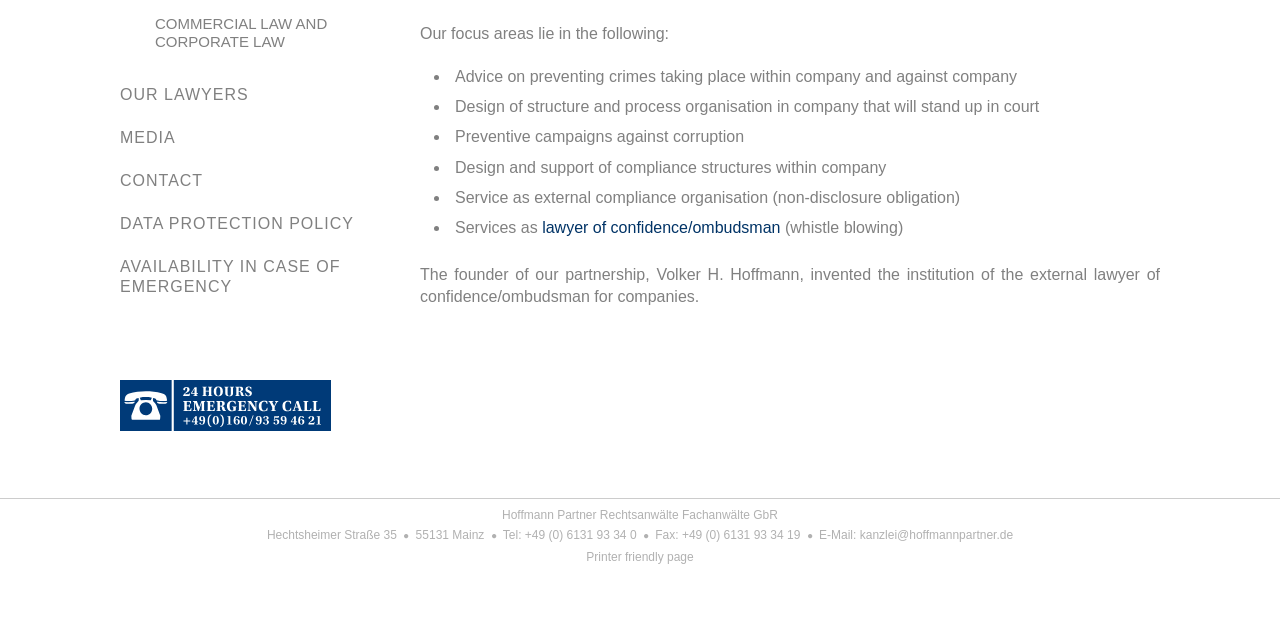Locate the bounding box coordinates of the UI element described by: "Data protection policy". The bounding box coordinates should consist of four float numbers between 0 and 1, i.e., [left, top, right, bottom].

[0.094, 0.336, 0.276, 0.363]